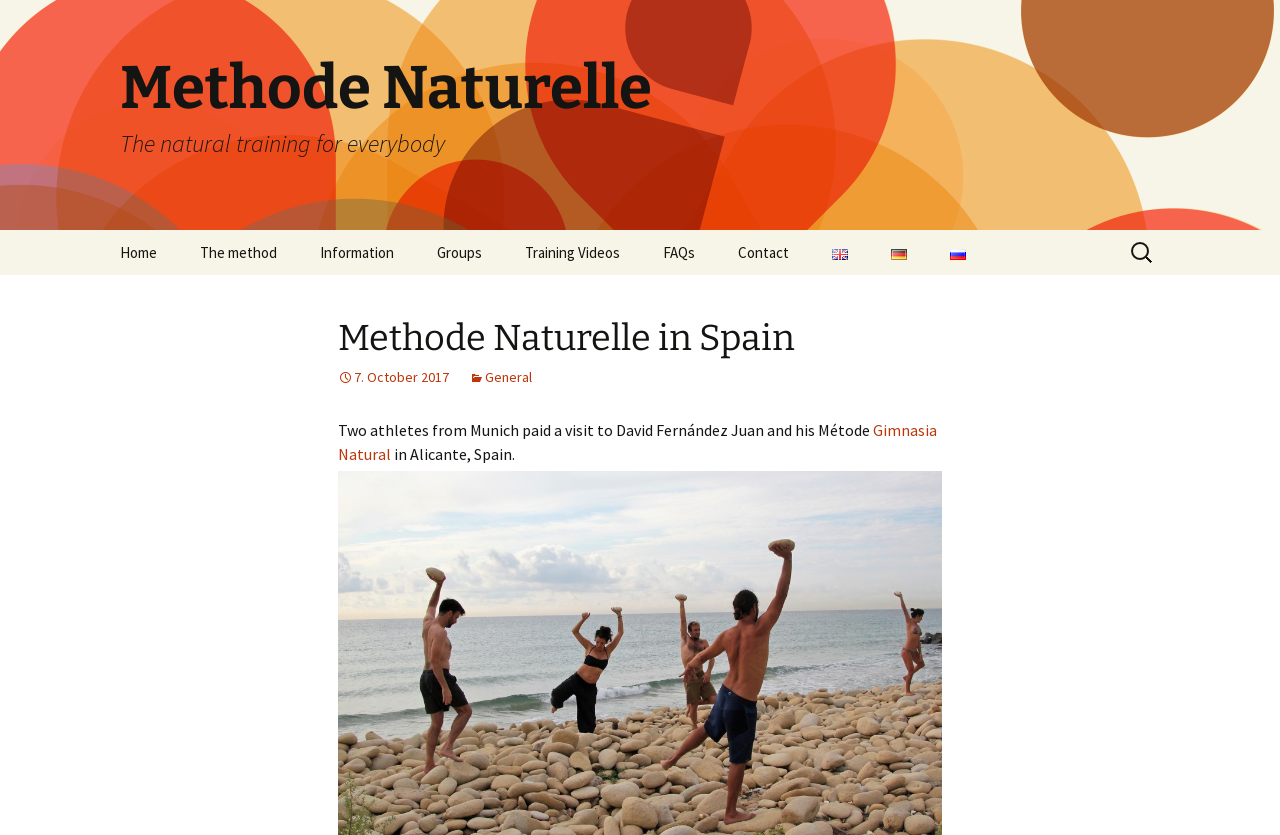Show the bounding box coordinates of the element that should be clicked to complete the task: "Click on the 'Home' link".

[0.078, 0.275, 0.138, 0.329]